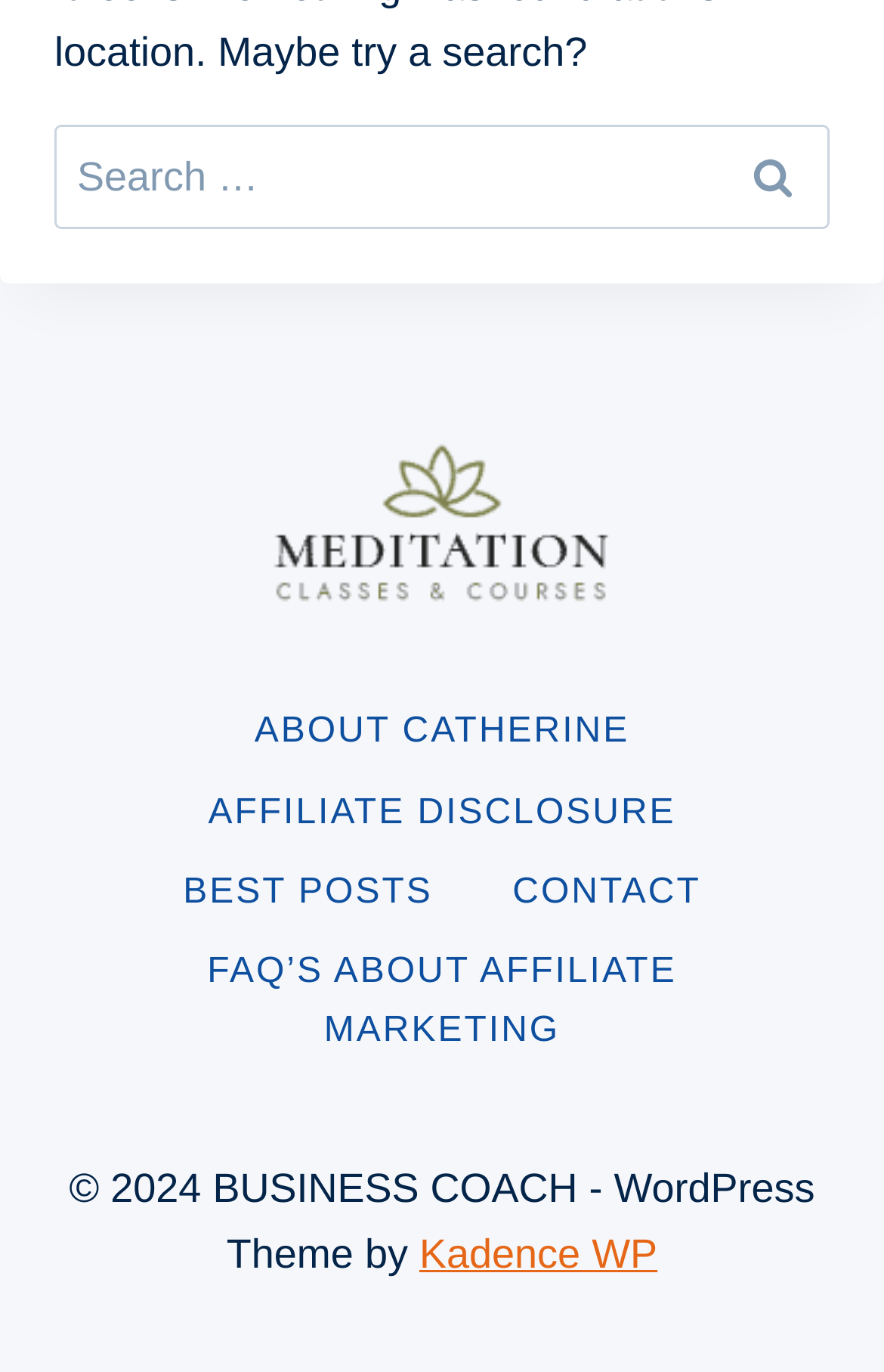Using the element description: "Faq’s About Affiliate Marketing", determine the bounding box coordinates. The coordinates should be in the format [left, top, right, bottom], with values between 0 and 1.

[0.062, 0.68, 0.938, 0.78]